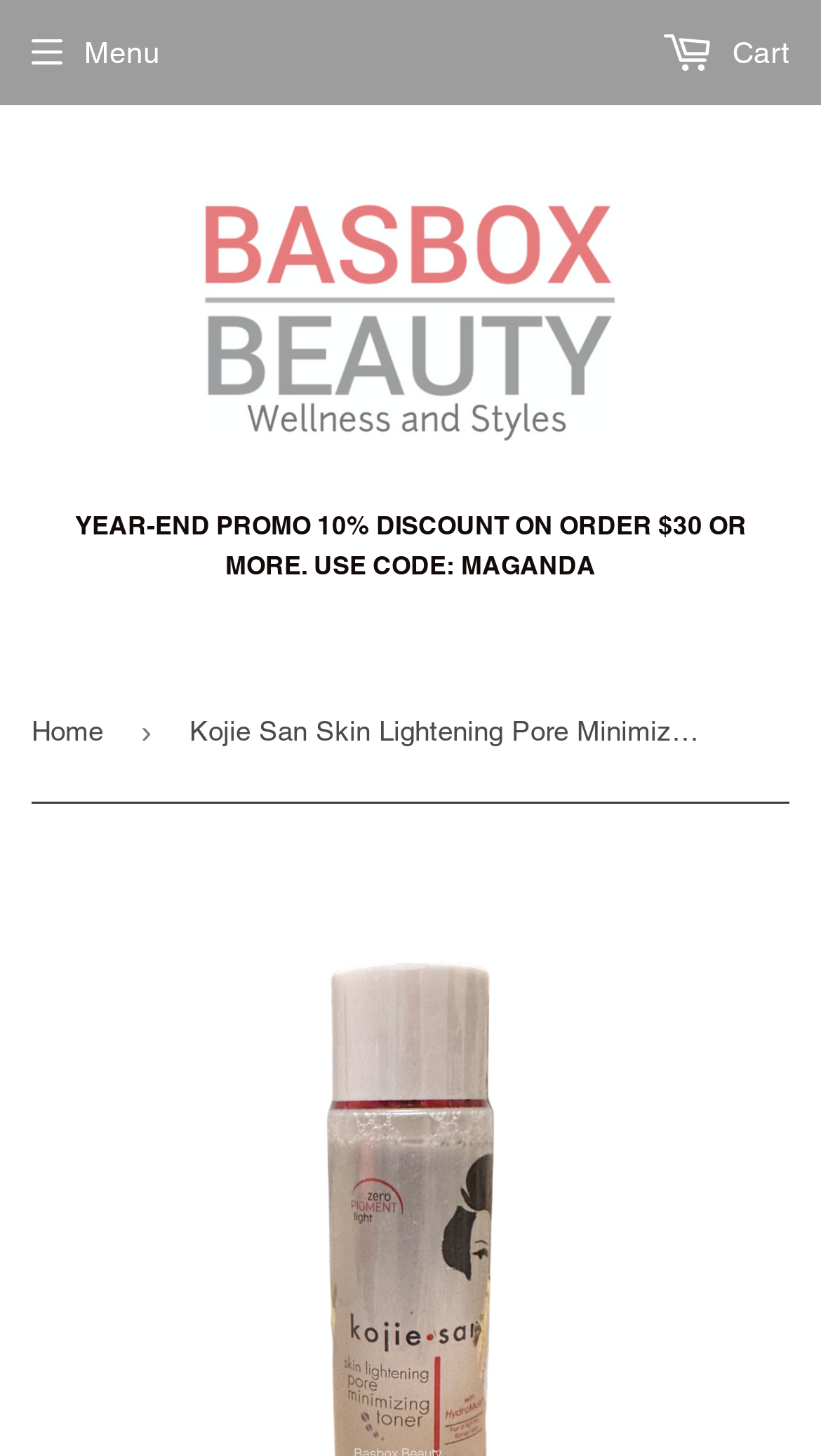Please provide a brief answer to the following inquiry using a single word or phrase:
What is the purpose of the YEAR-END PROMO link?

Discount